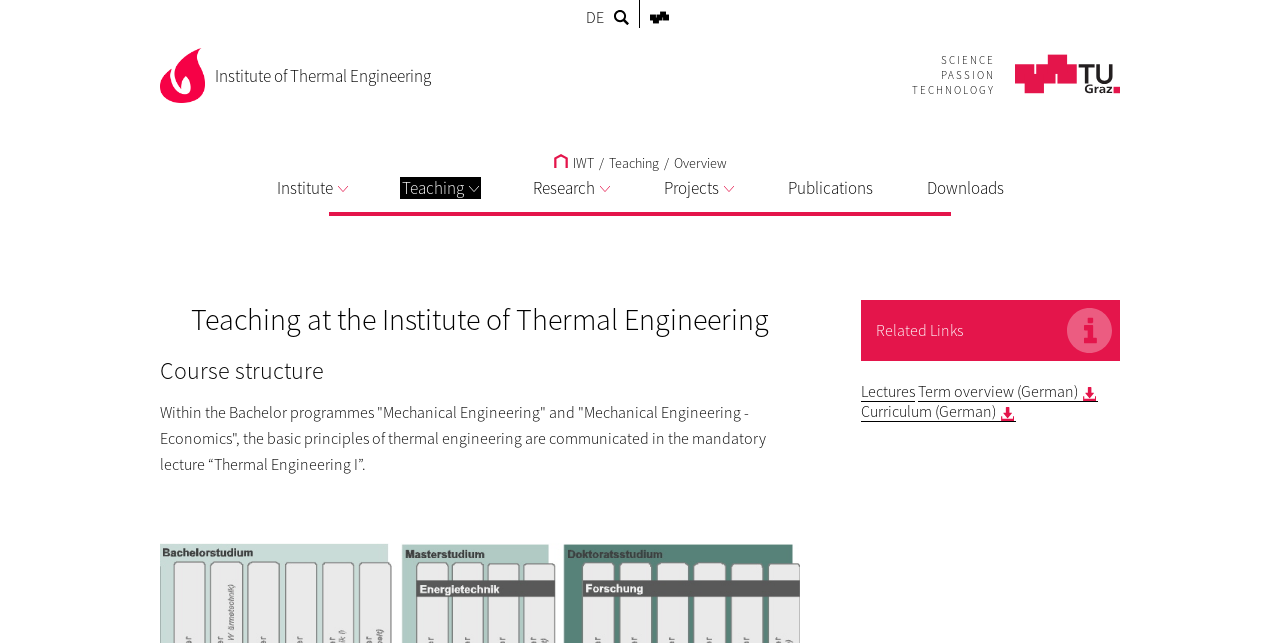What is the text of the first link in the top-left corner?
From the image, respond with a single word or phrase.

DE